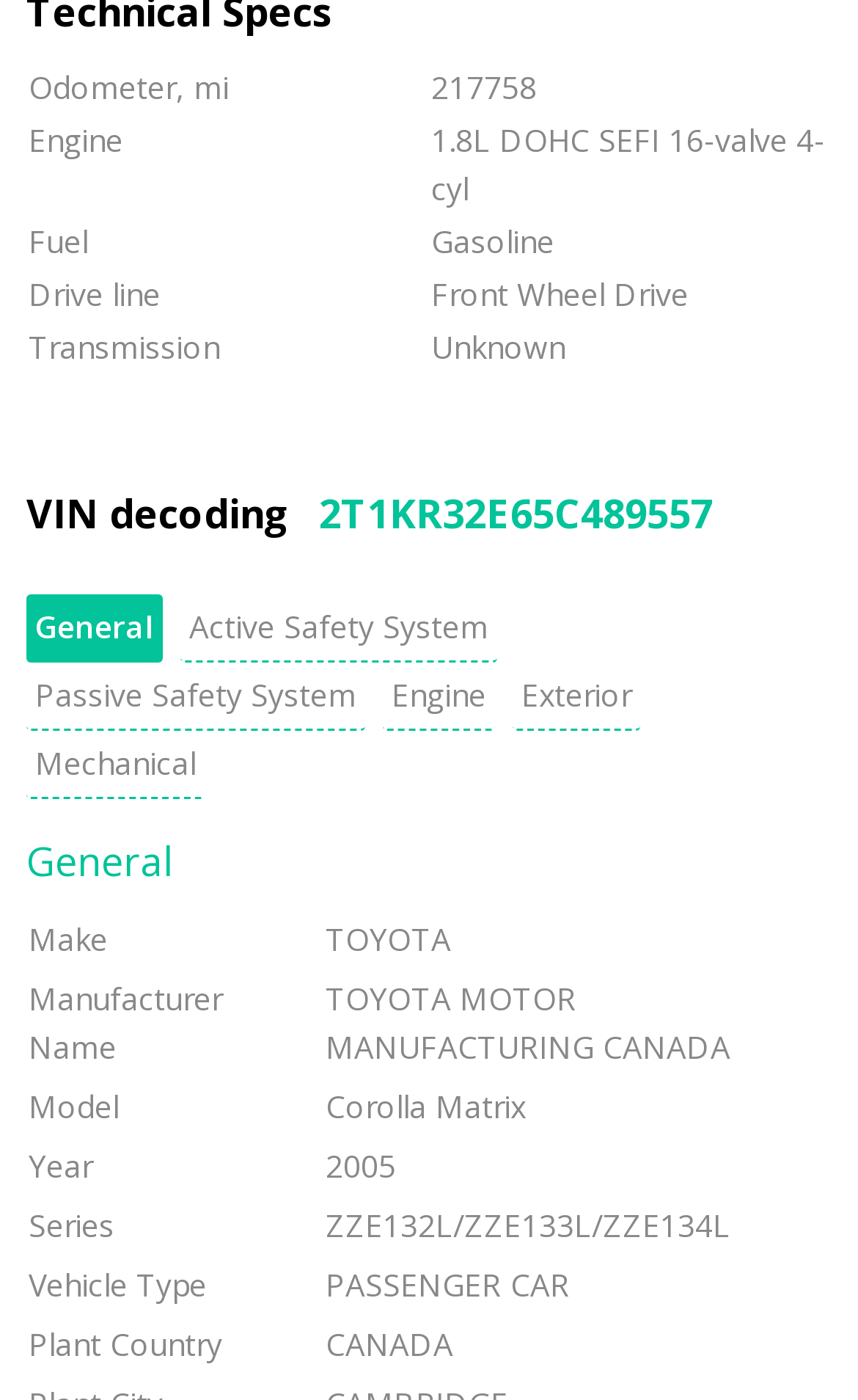Find the bounding box coordinates for the HTML element specified by: "Engine".

[0.446, 0.473, 0.577, 0.522]